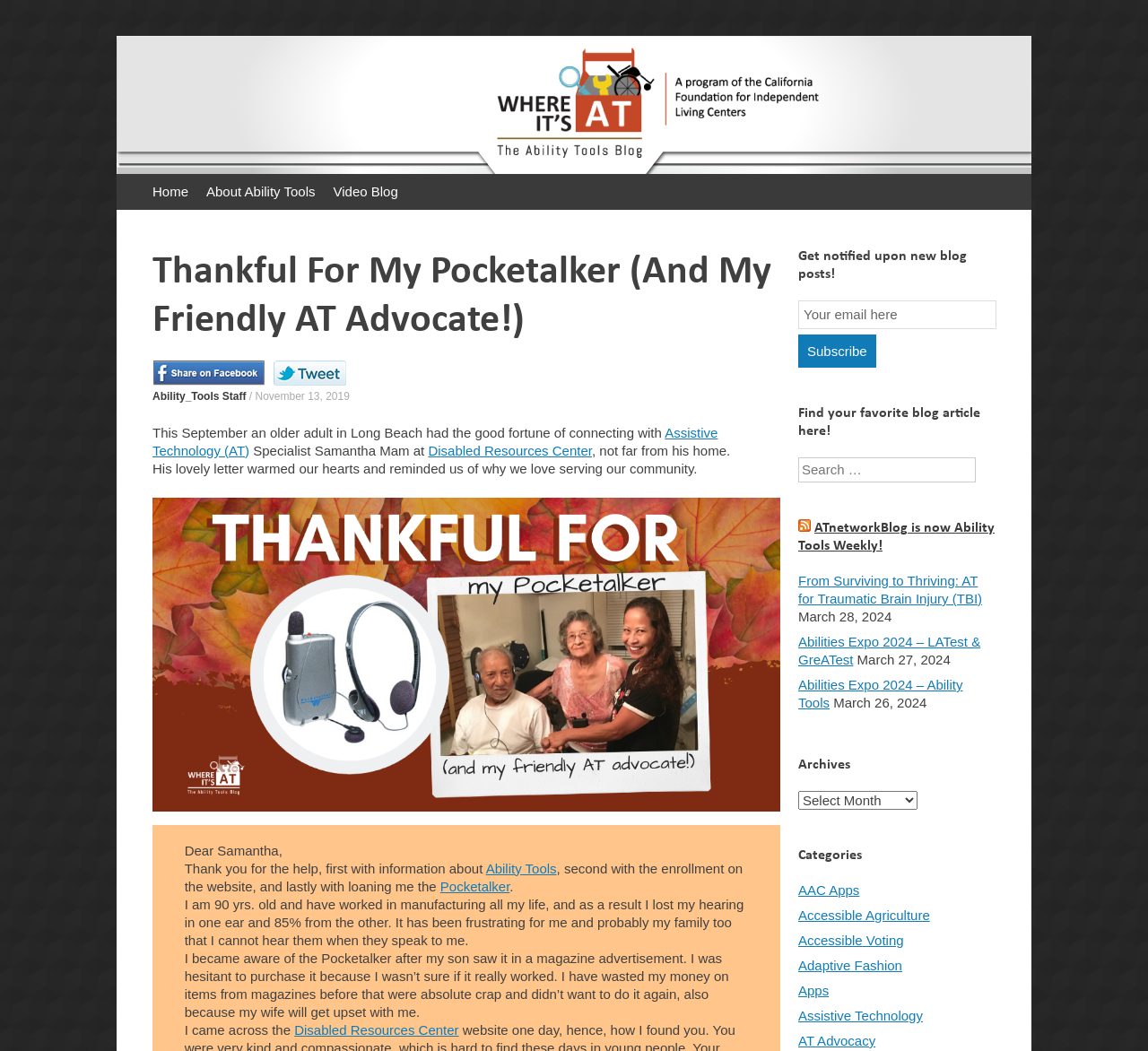Detail the various sections and features present on the webpage.

The webpage is a blog post titled "Thankful For My Pocketalker (And My Friendly AT Advocate!) | Where It's AT. The Ability Tools Blog." The top section of the page features a heading with the blog title and a link to the blog's homepage. Below this, there is a program description and a "Skip to content" link.

The main content of the blog post is divided into sections. The first section has a heading with the title of the blog post and social media sharing links. The blog post itself is a personal story about an older adult who received assistance from an Assistive Technology (AT) specialist and is now grateful for the help.

The blog post is accompanied by an image of an elderly man, woman, and a young Asian woman smiling. The text of the blog post is divided into paragraphs, with links to relevant resources, such as Ability Tools and the Disabled Resources Center.

To the right of the main content, there are several sections. One section allows users to subscribe to the blog via email, with a textbox to enter an email address and a "Subscribe" button. Below this, there is a search function to find favorite blog articles, with a search box and a "Search" button.

Further down, there are headings for "RSS ATnetworkBlog is now Ability Tools Weekly!" and "Archives", with links to related blog posts and a combobox to select archives. The page also features a section for "Categories", with links to various categories such as AAC Apps, Accessible Agriculture, and Assistive Technology.

Throughout the page, there are several links to other blog posts, with dates ranging from 2019 to 2024. The page has a clean and organized layout, making it easy to navigate and read the content.